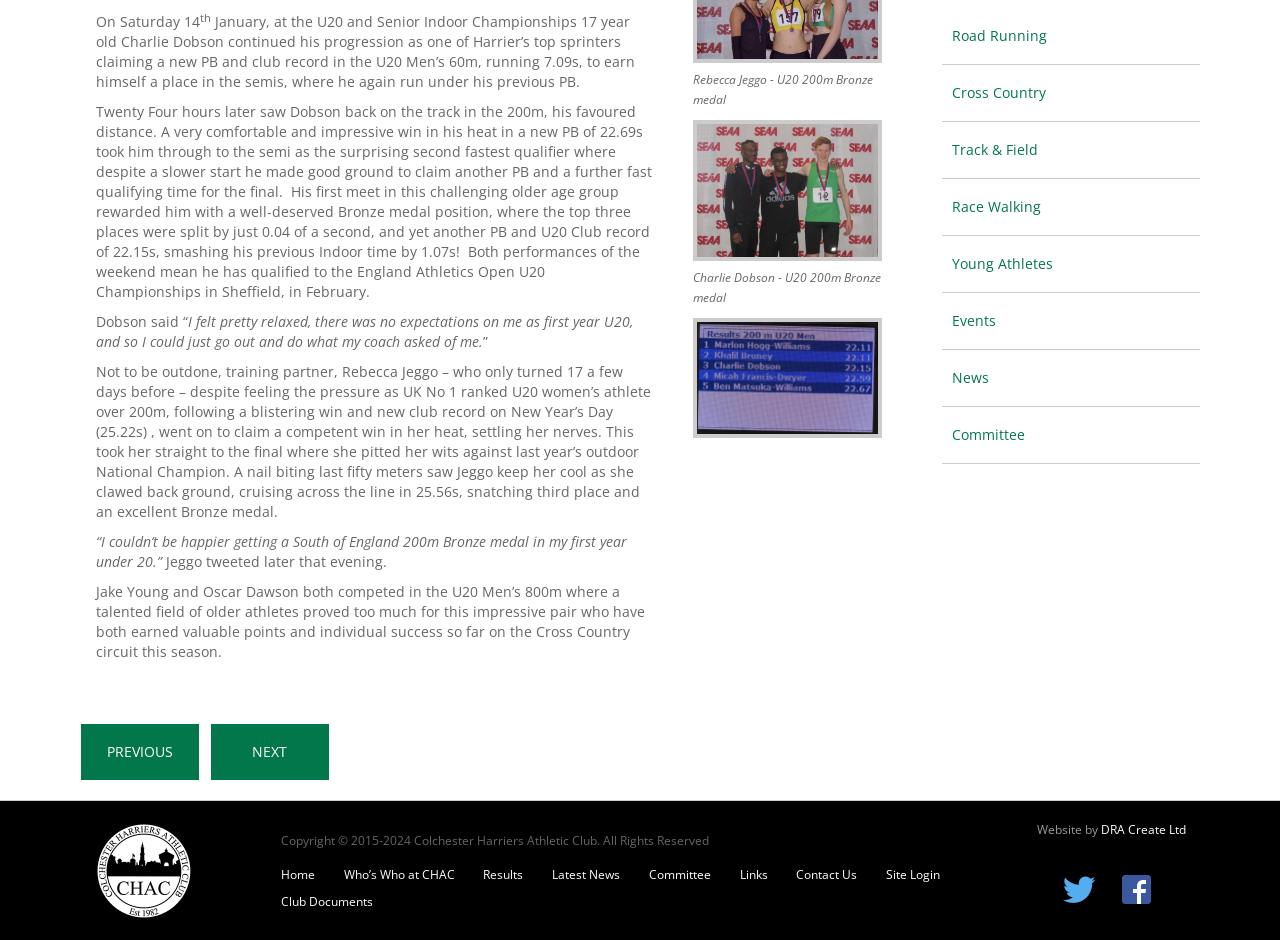Find the bounding box of the UI element described as: "Previous". The bounding box coordinates should be given as four float values between 0 and 1, i.e., [left, top, right, bottom].

[0.063, 0.77, 0.155, 0.83]